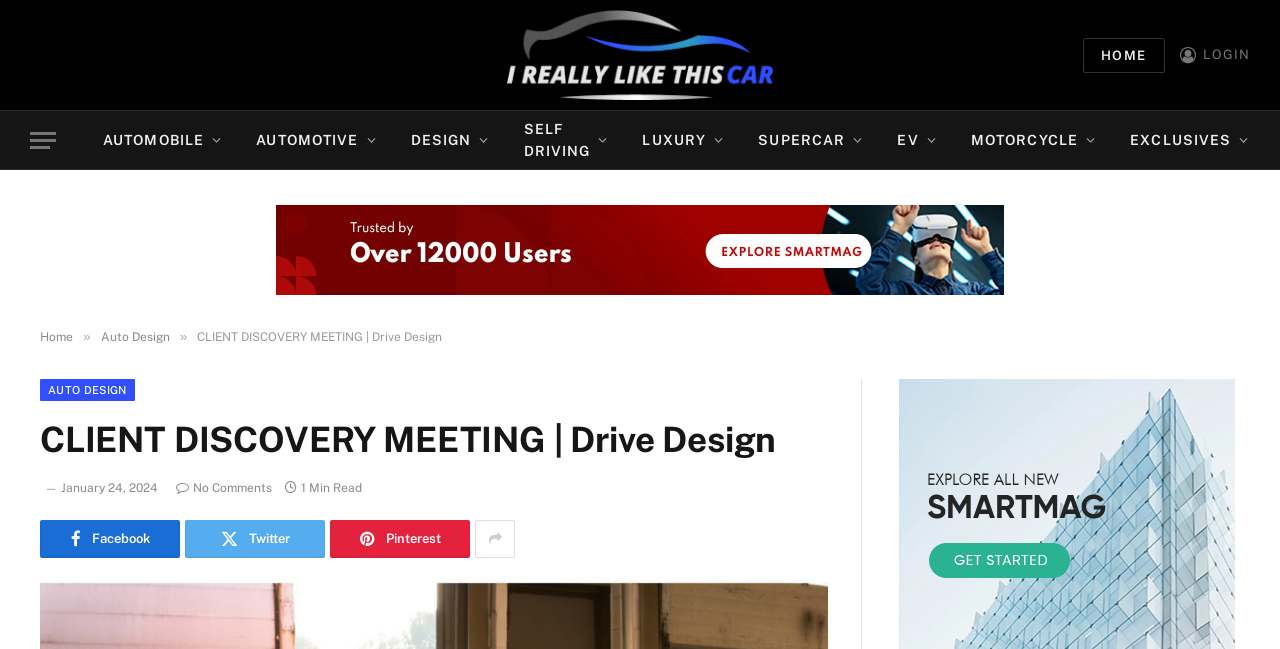Determine the bounding box coordinates of the clickable element necessary to fulfill the instruction: "Open the 'Menu'". Provide the coordinates as four float numbers within the 0 to 1 range, i.e., [left, top, right, bottom].

[0.023, 0.181, 0.044, 0.25]